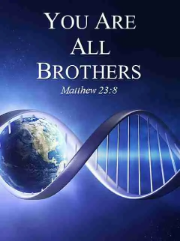What is wrapped around the globe?
Provide a short answer using one word or a brief phrase based on the image.

infinity symbol and DNA strands